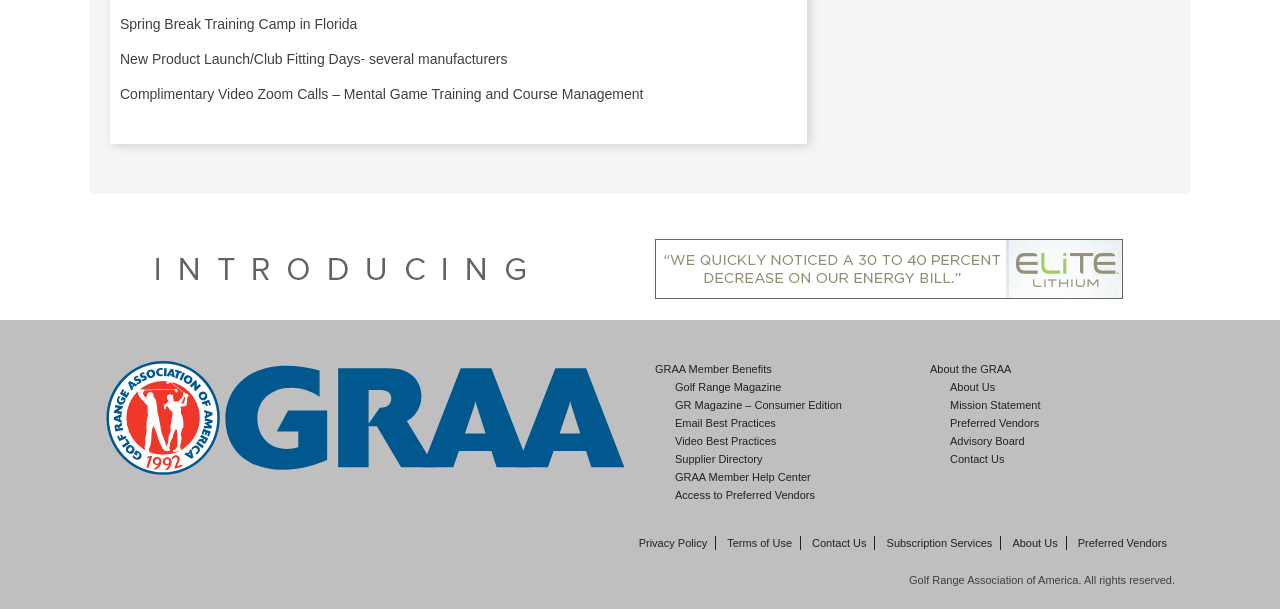What is the name of the organization?
Based on the visual, give a brief answer using one word or a short phrase.

Golf Range Association of America